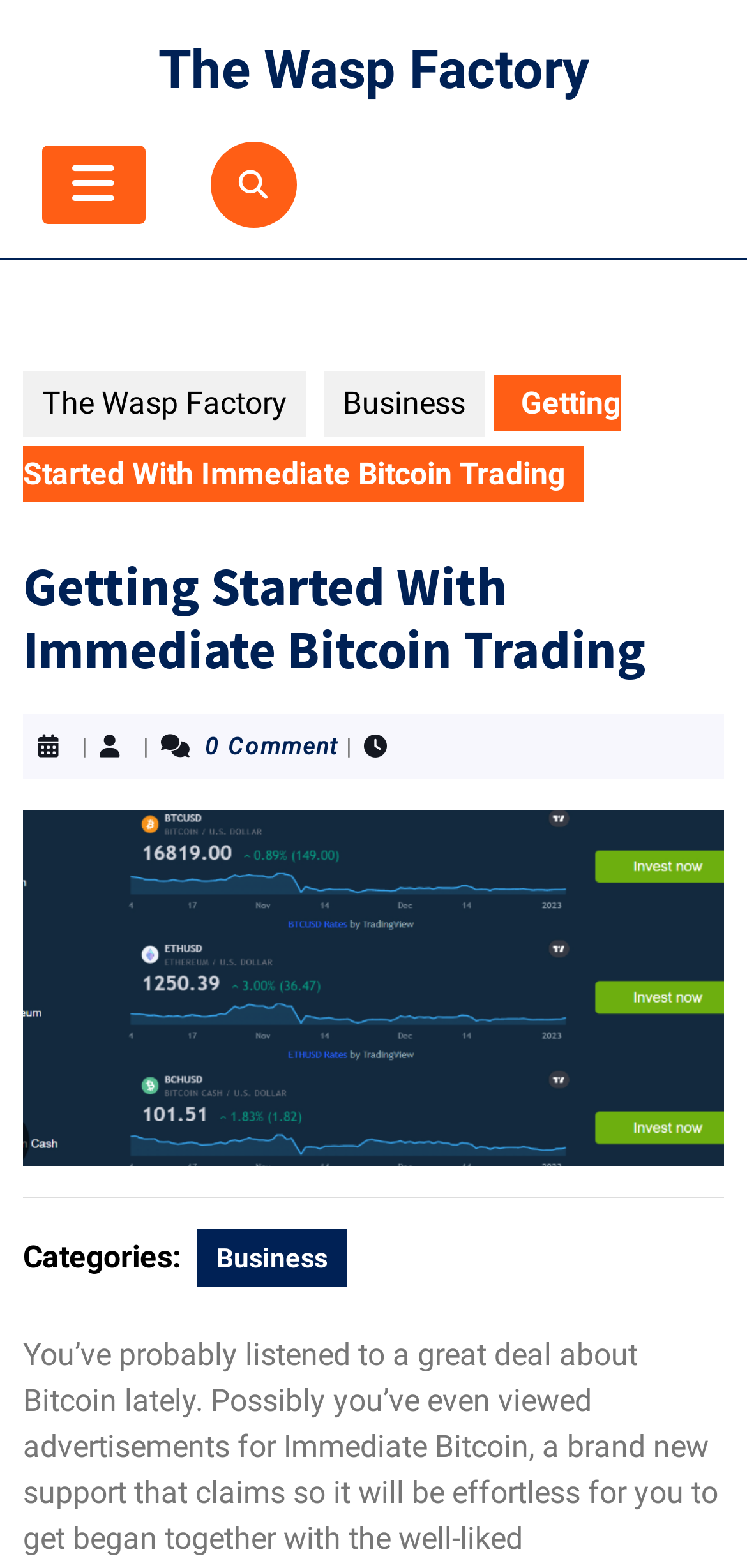Offer a meticulous description of the webpage's structure and content.

The webpage is about getting started with immediate Bitcoin trading, with the title "Getting Started With Immediate Bitcoin Trading" prominently displayed at the top. Below the title, there is a horizontal separator line. 

On the top-left corner, there is an open button represented by an icon. To the right of the open button, there is a link to "The Wasp Factory". 

On the top-right corner, there is another link with an icon, followed by a link to "The Wasp Factory" and then a link to "Business". 

Below the title, there is a large image that serves as a post thumbnail. Above the image, there is a heading with the same title as the webpage, followed by a vertical line, a text "0 Comment", another vertical line, and some whitespace. 

At the bottom of the image, there is a horizontal separator line. Below the separator line, there is a text "Categories:" followed by a link to "Business".